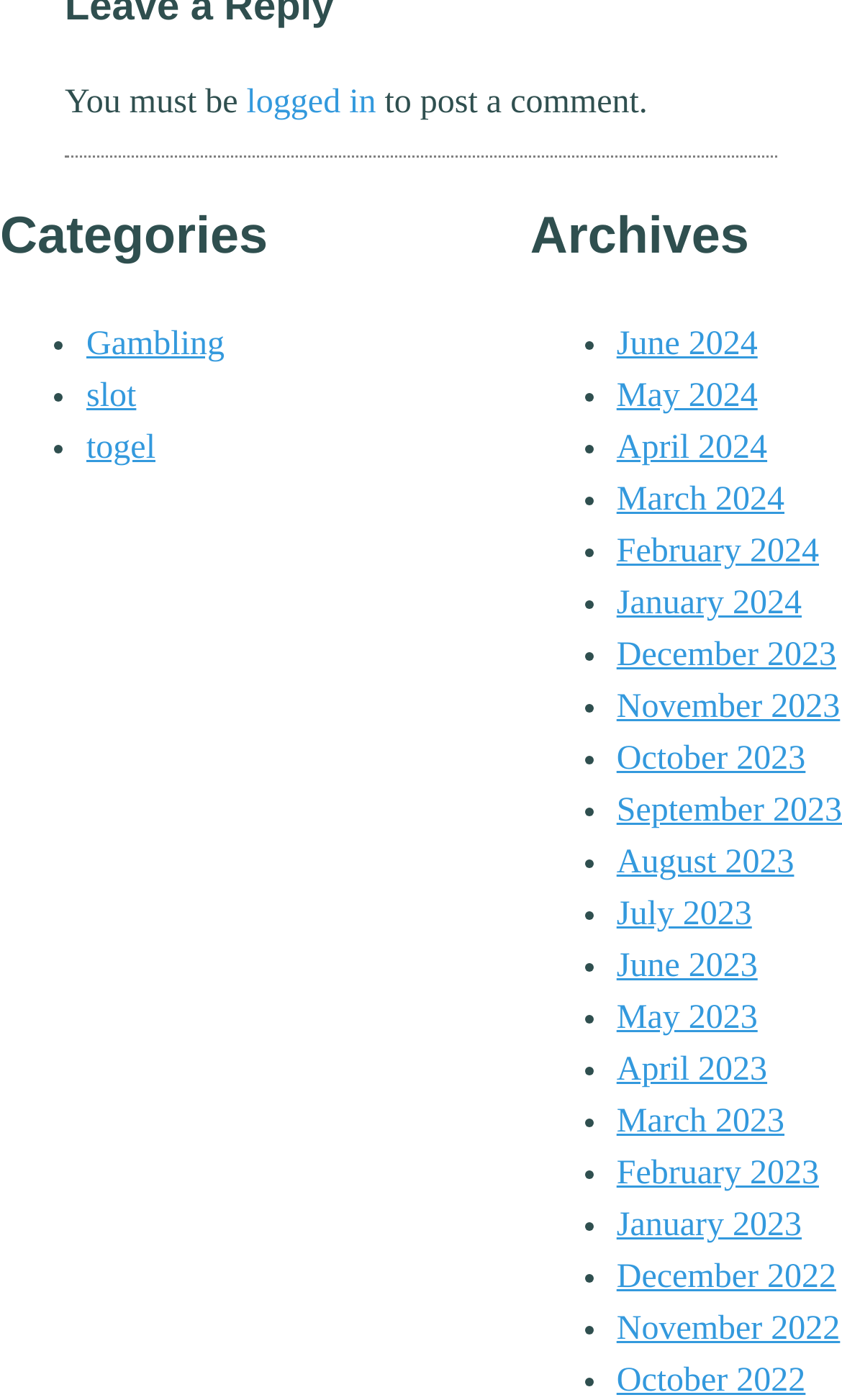Please answer the following question using a single word or phrase: 
What categories are listed on the webpage?

Gambling, slot, togel